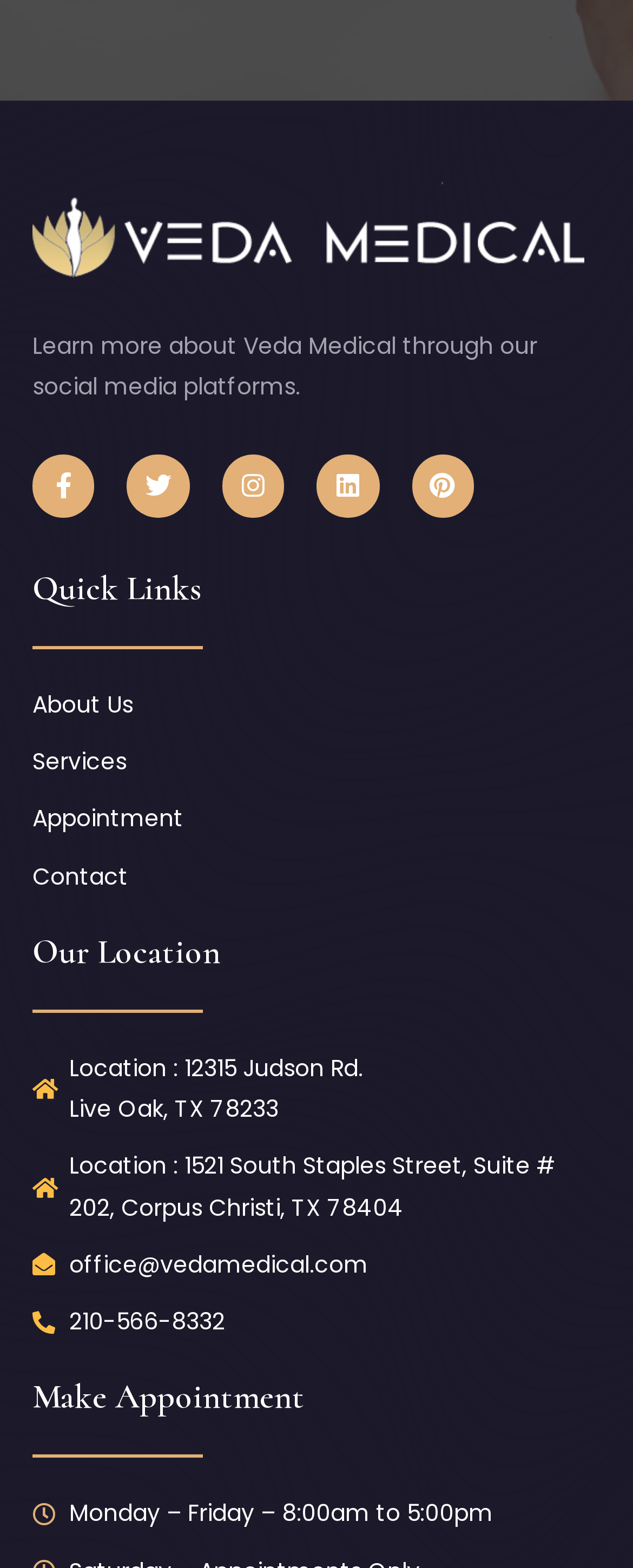Please identify the bounding box coordinates of the clickable region that I should interact with to perform the following instruction: "Learn more about Veda Medical through social media". The coordinates should be expressed as four float numbers between 0 and 1, i.e., [left, top, right, bottom].

[0.051, 0.29, 0.15, 0.33]